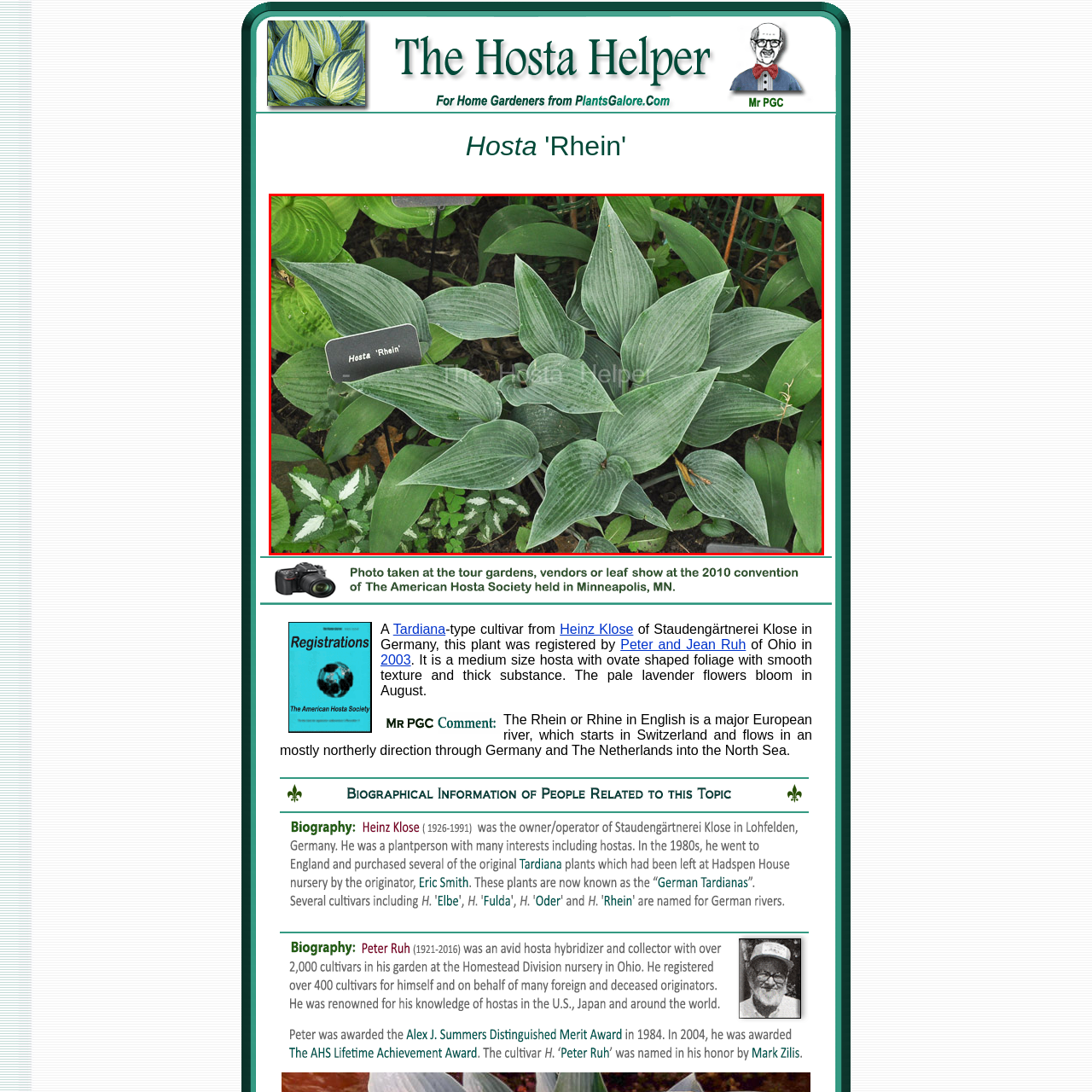Explain in detail what is depicted in the image enclosed by the red boundary.

This image showcases the Hosta cultivar known as 'Rhein,' a popular perennial plant recognized for its attractive foliage. The plant features broad, ovate leaves that have a smooth texture and a striking bluish-green coloration. In the foreground, a plant label can be seen, identifying it as "Hosta 'Rhein'." The arrangement of the leaves creates a lush, full appearance, typical of healthy hostas, while surrounding greenery enhances the aesthetic. This medium-sized hosta is admired not only for its beautiful foliage but also for its pale lavender flowers that bloom in August, adding seasonal interest to gardens. In the background, other hosta varieties and foliage can be glimpsed, illustrating a vibrant garden environment.